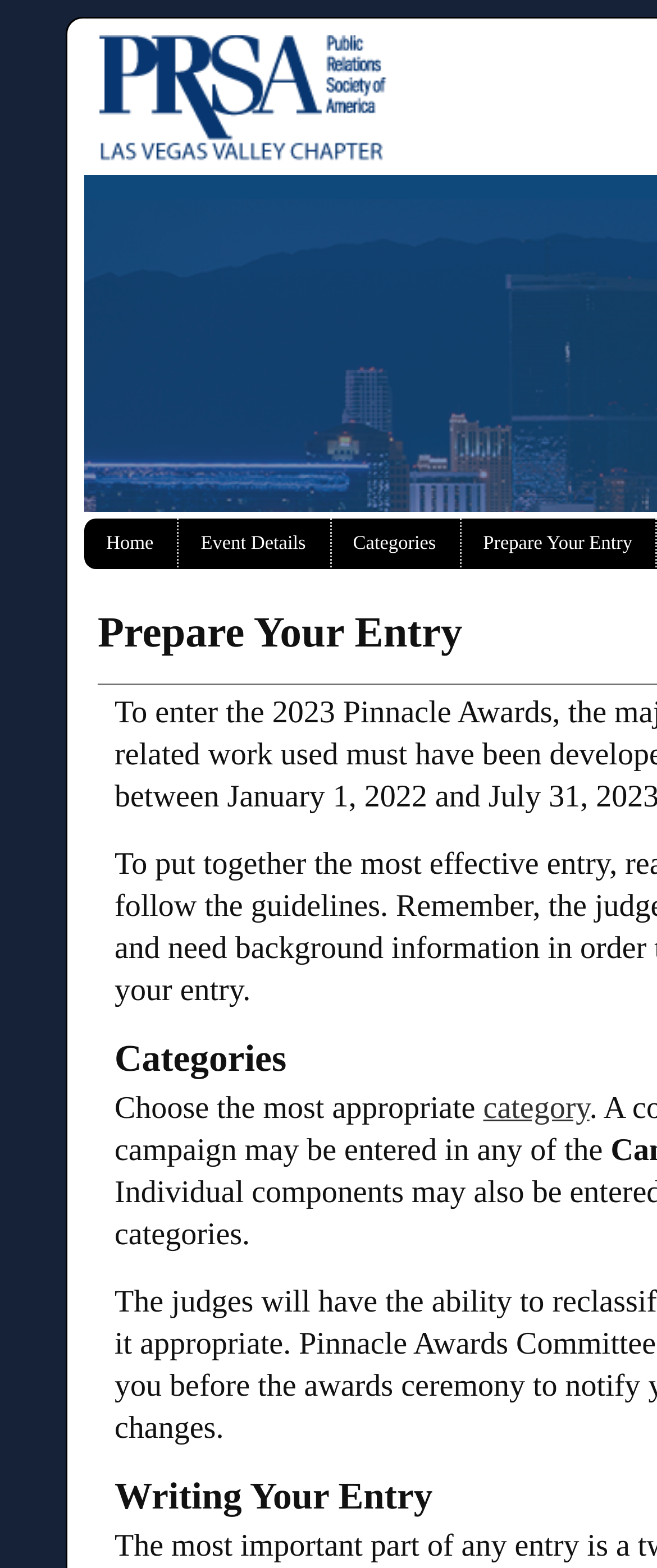Given the element description "category" in the screenshot, predict the bounding box coordinates of that UI element.

[0.735, 0.696, 0.897, 0.718]